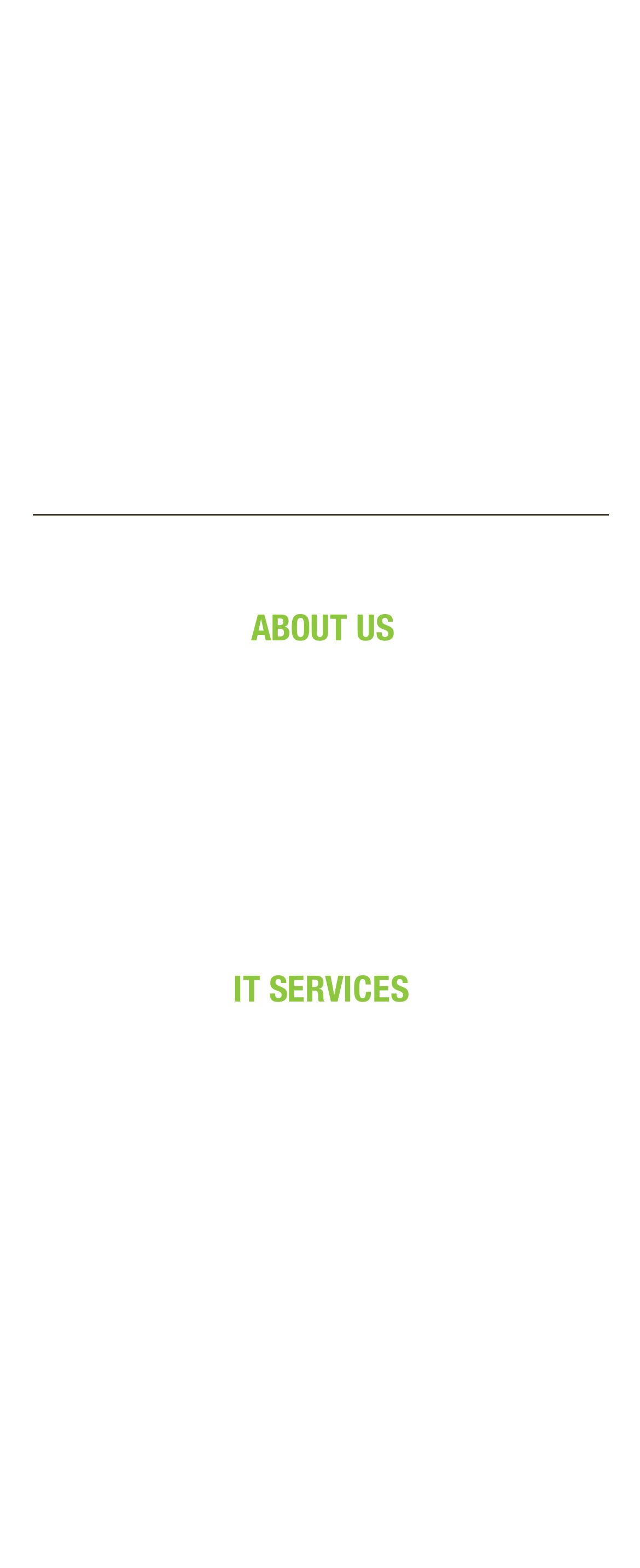Locate the bounding box coordinates of the clickable region necessary to complete the following instruction: "Read about the company". Provide the coordinates in the format of four float numbers between 0 and 1, i.e., [left, top, right, bottom].

[0.388, 0.389, 0.612, 0.41]